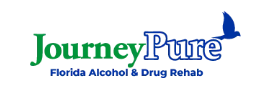Offer a detailed narrative of the scene shown in the image.

The image features the logo of JourneyPure, a Florida-based rehabilitation center specializing in alcohol and drug treatment. The logo displays the name "JourneyPure" prominently, with "Journey" in green and "Pure" in blue, symbolizing a fresh start and hope for recovery. Below the name, the text "Florida Alcohol & Drug Rehab" indicates the facility's focus on providing comprehensive addiction treatment services. The design of the logo is clean and professional, reflecting the center's commitment to helping individuals overcome addiction and reclaim their lives.